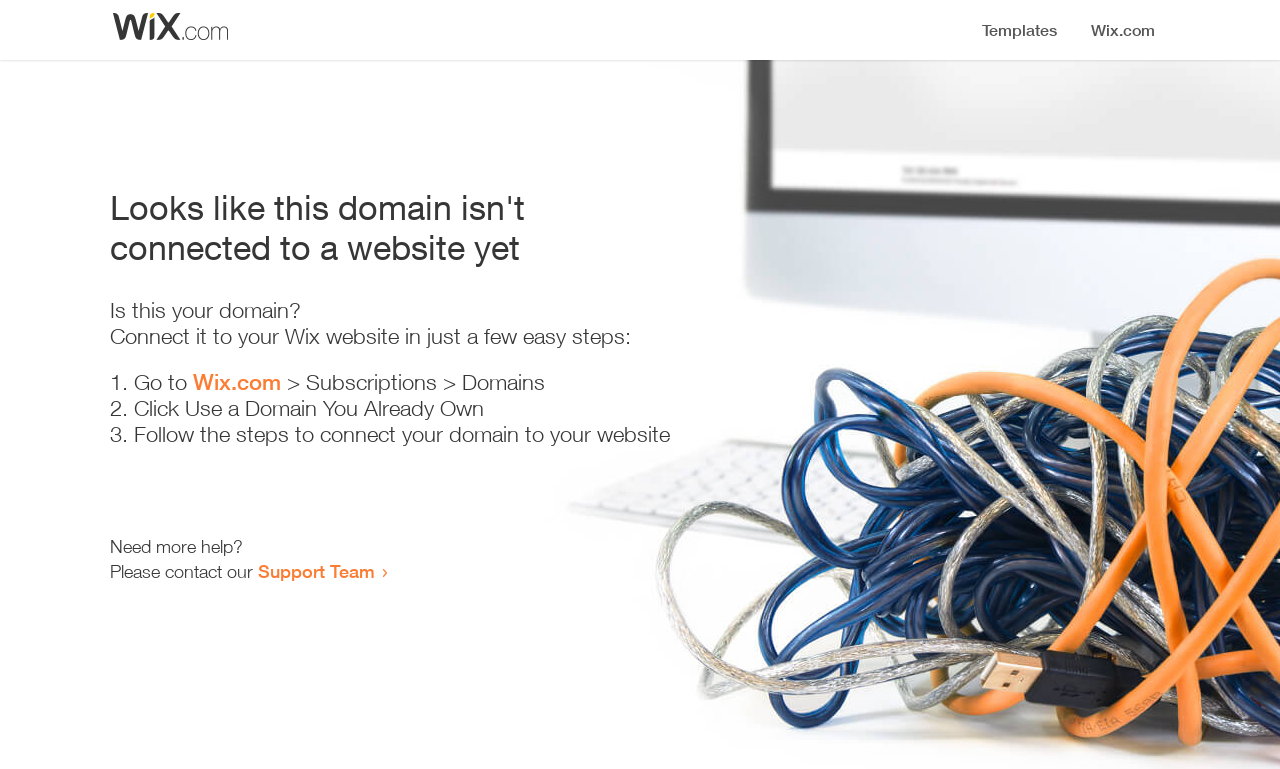Please answer the following question using a single word or phrase: 
What is the current status of the domain?

Not connected to a website